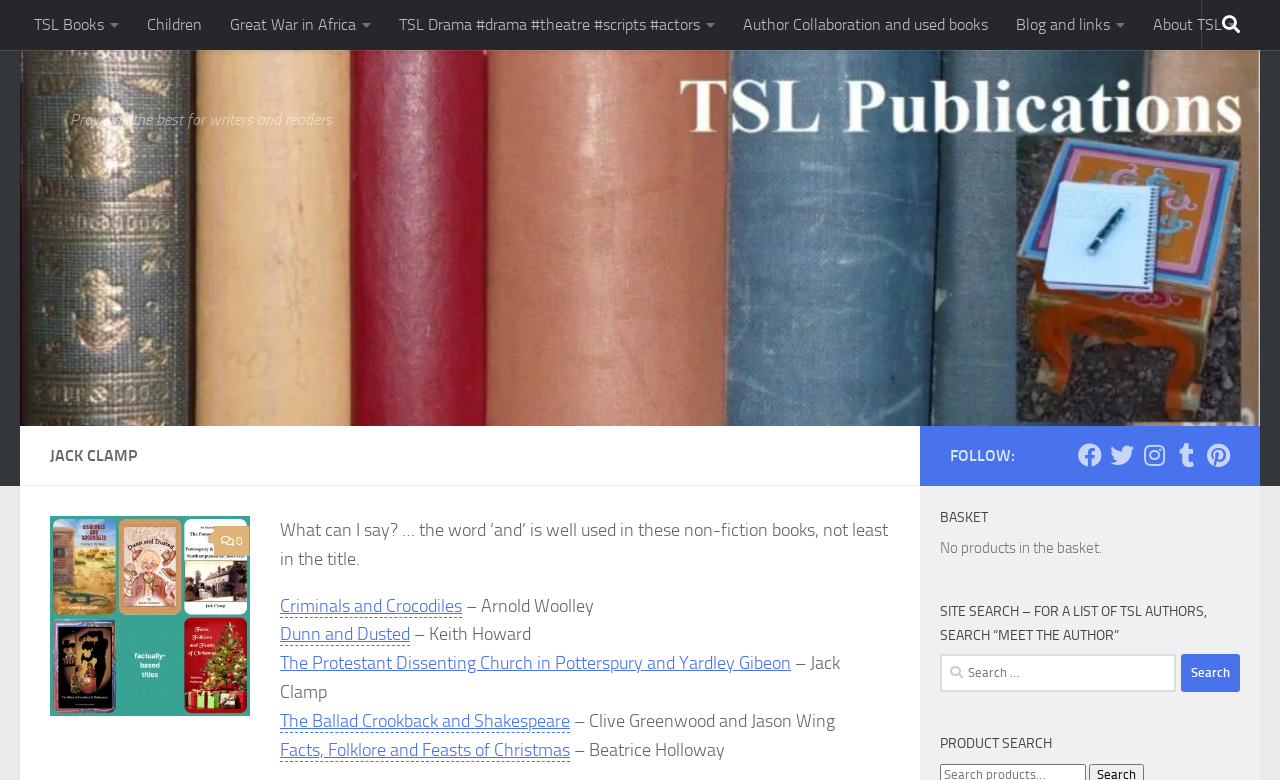Could you determine the bounding box coordinates of the clickable element to complete the instruction: "Search for a product"? Provide the coordinates as four float numbers between 0 and 1, i.e., [left, top, right, bottom].

[0.734, 0.838, 0.969, 0.887]